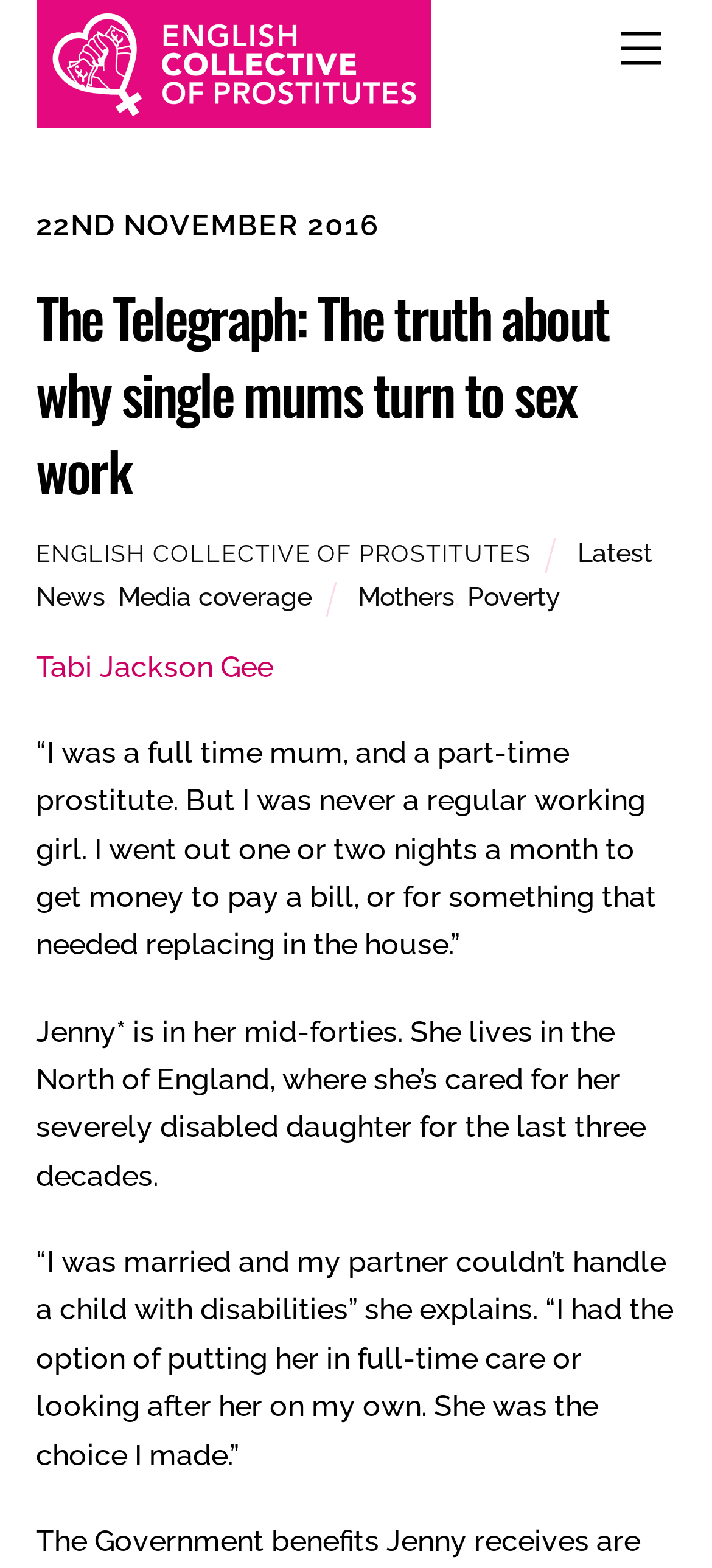Specify the bounding box coordinates (top-left x, top-left y, bottom-right x, bottom-right y) of the UI element in the screenshot that matches this description: Tabi Jackson Gee

[0.05, 0.414, 0.383, 0.436]